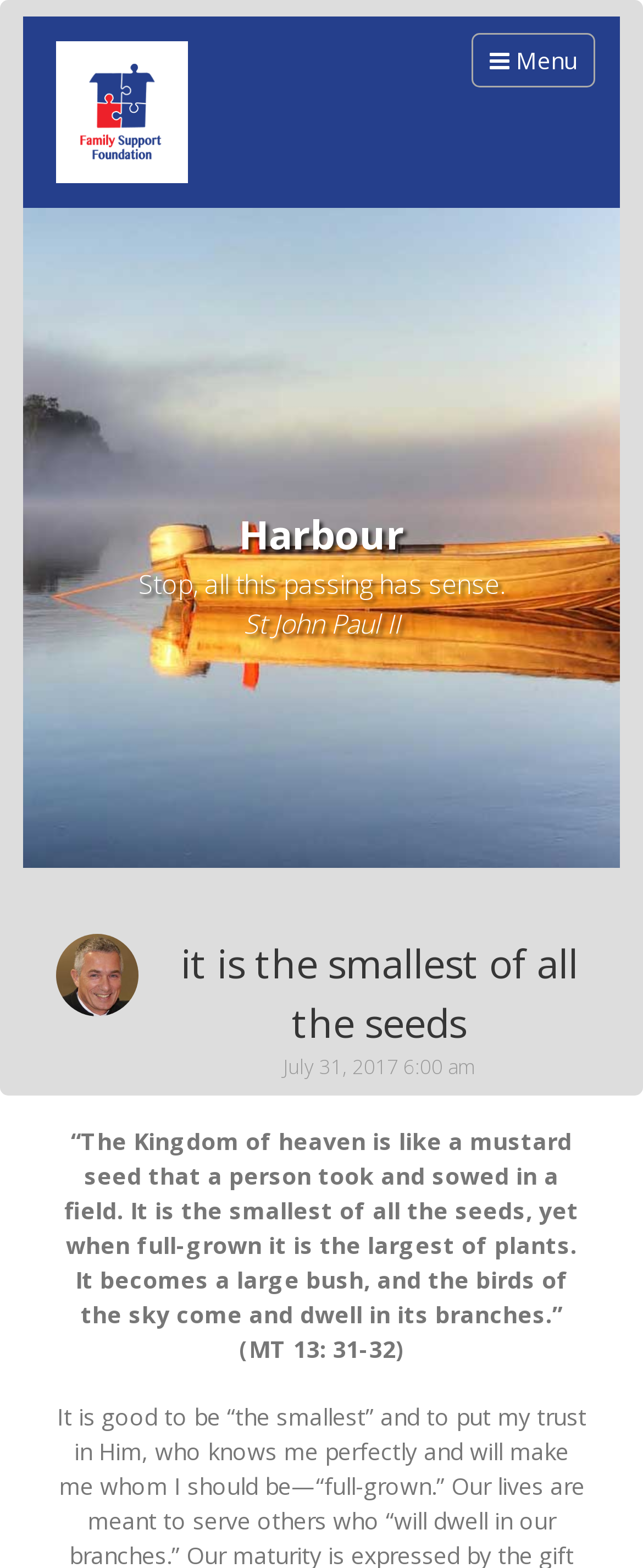What is the name of the saint mentioned?
Based on the visual content, answer with a single word or a brief phrase.

John Paul II